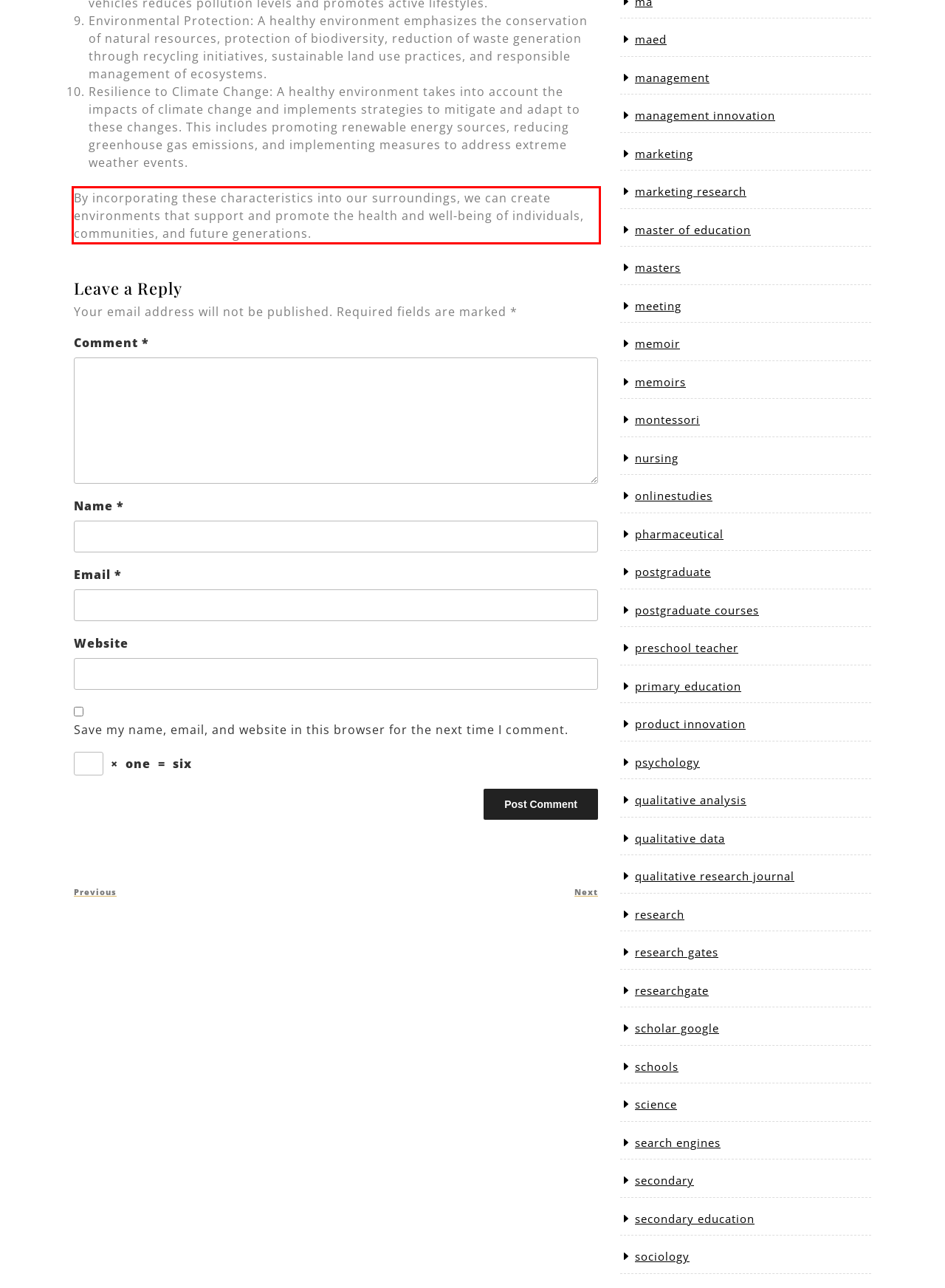Please identify and extract the text content from the UI element encased in a red bounding box on the provided webpage screenshot.

By incorporating these characteristics into our surroundings, we can create environments that support and promote the health and well-being of individuals, communities, and future generations.